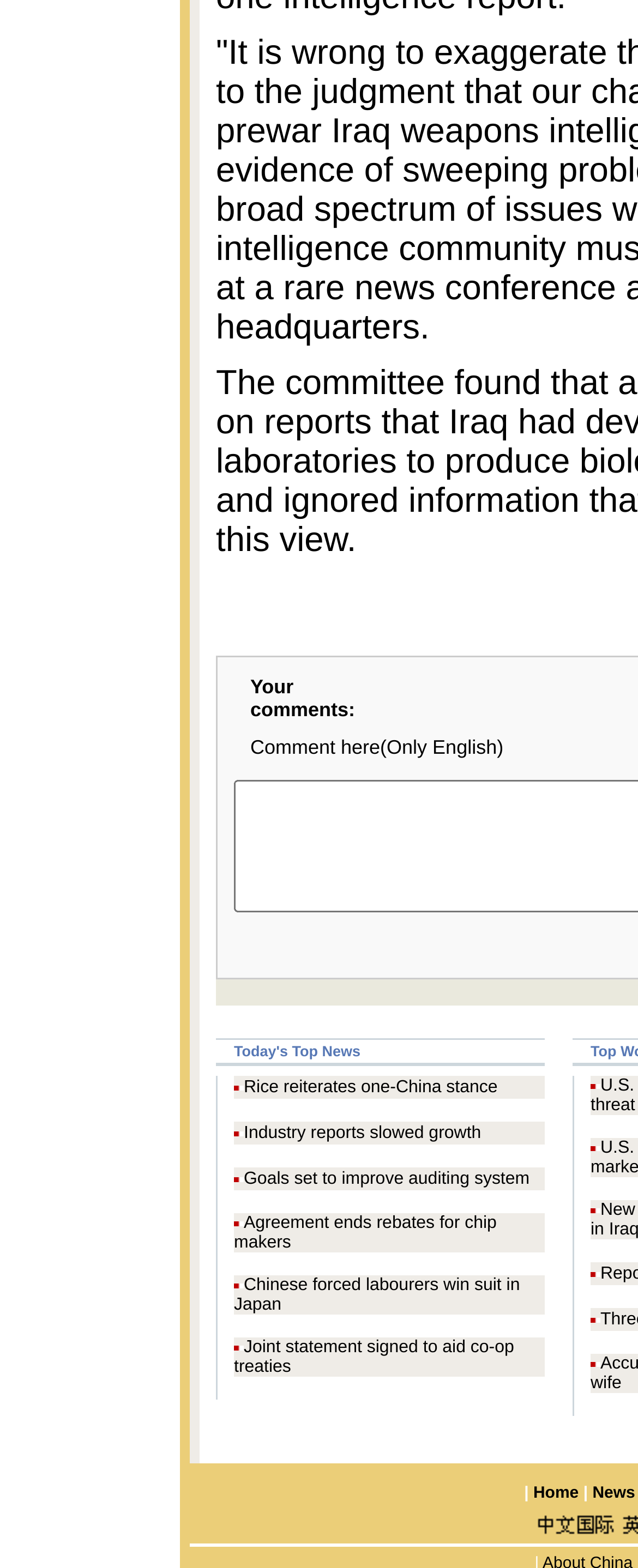What is the title of the section above the news articles?
Using the visual information, answer the question in a single word or phrase.

Today's Top News